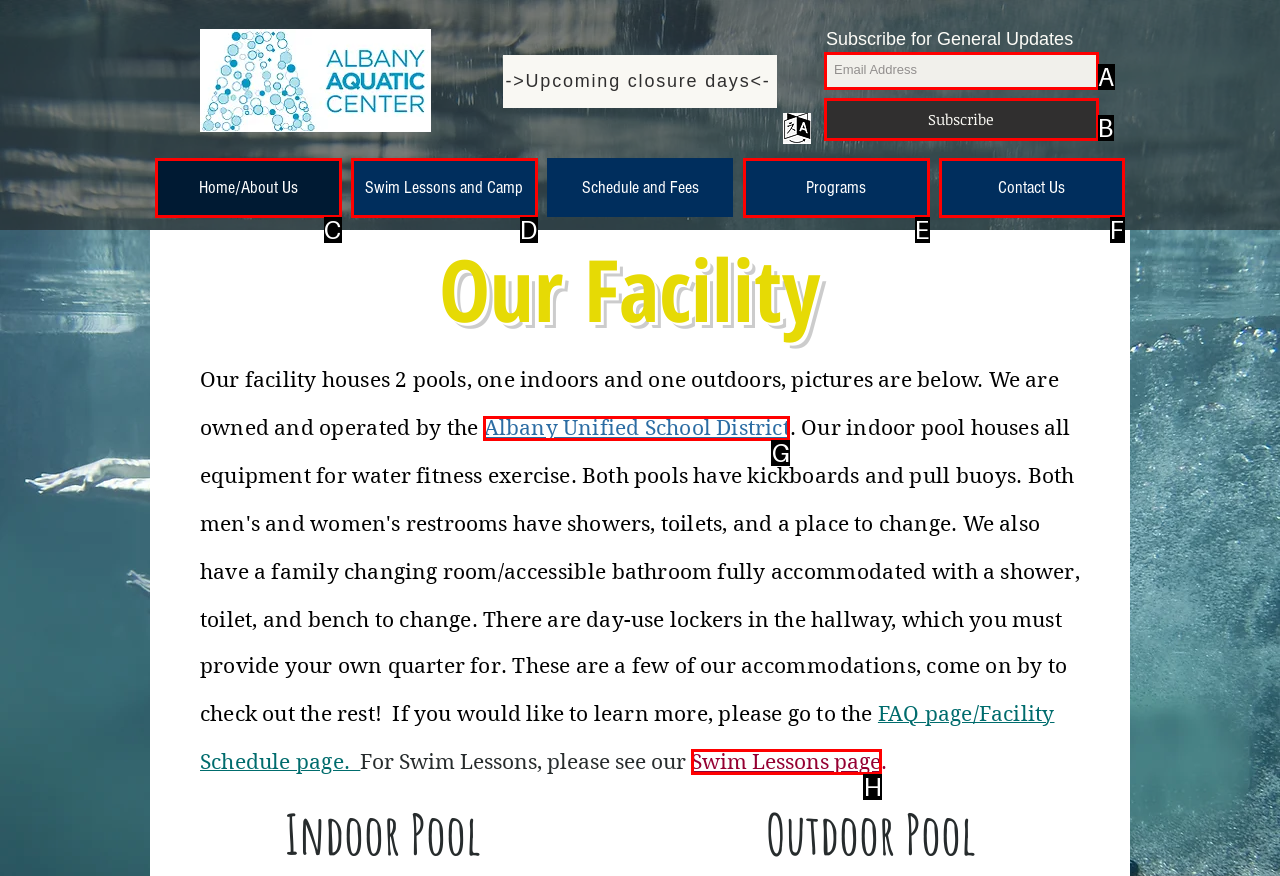Tell me which element should be clicked to achieve the following objective: Click on 'Print Friendly, PDF & Email'
Reply with the letter of the correct option from the displayed choices.

None